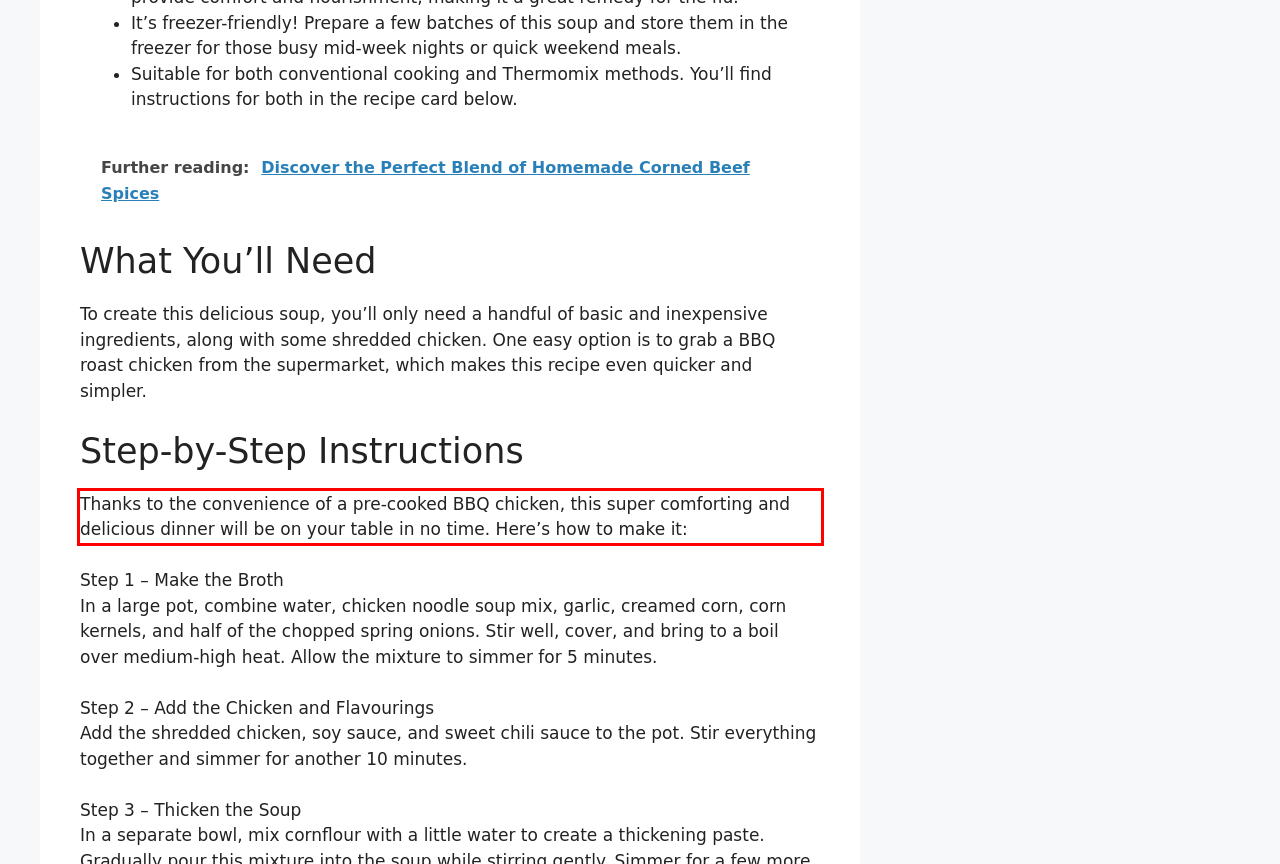With the given screenshot of a webpage, locate the red rectangle bounding box and extract the text content using OCR.

Thanks to the convenience of a pre-cooked BBQ chicken, this super comforting and delicious dinner will be on your table in no time. Here’s how to make it: